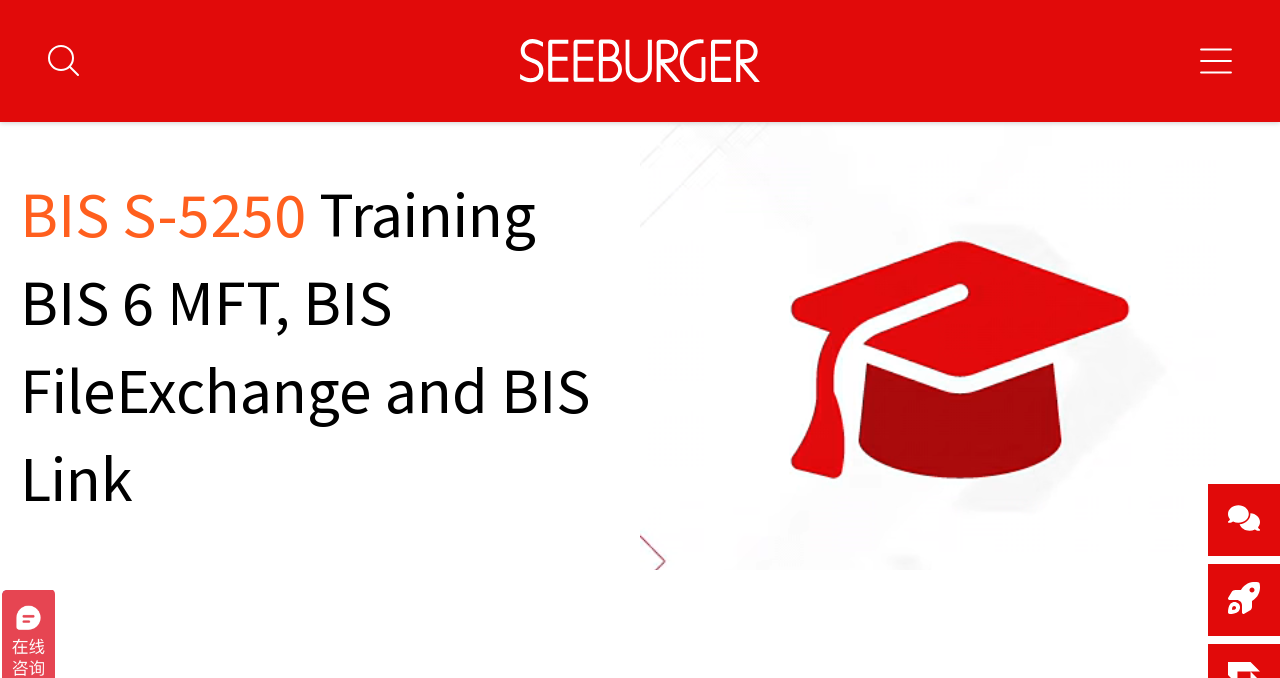What is the topic of the training?
Using the image as a reference, give a one-word or short phrase answer.

BIS 6 MFT, BIS FileExchange and BIS Link